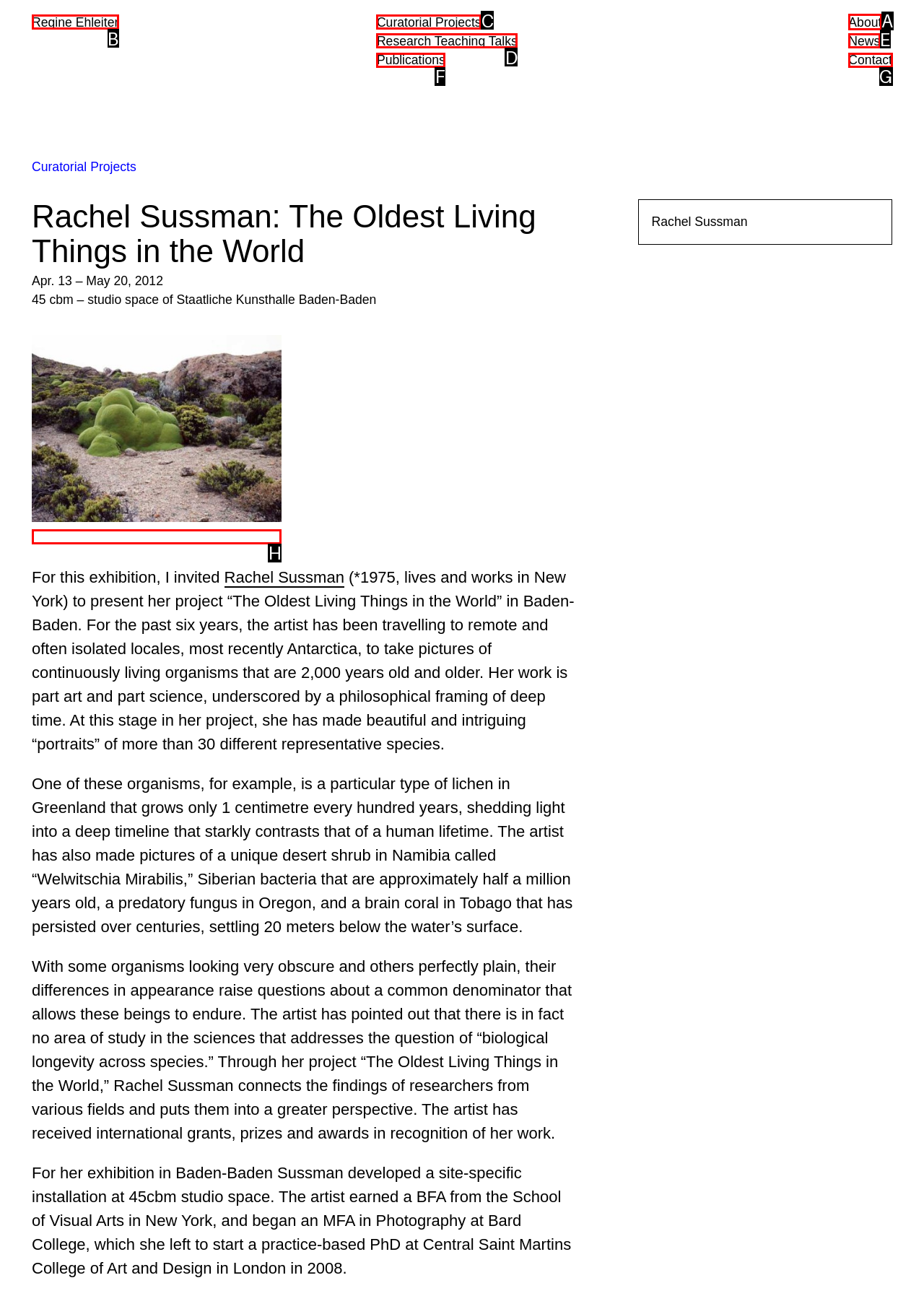Tell me the correct option to click for this task: Go to the About page
Write down the option's letter from the given choices.

A